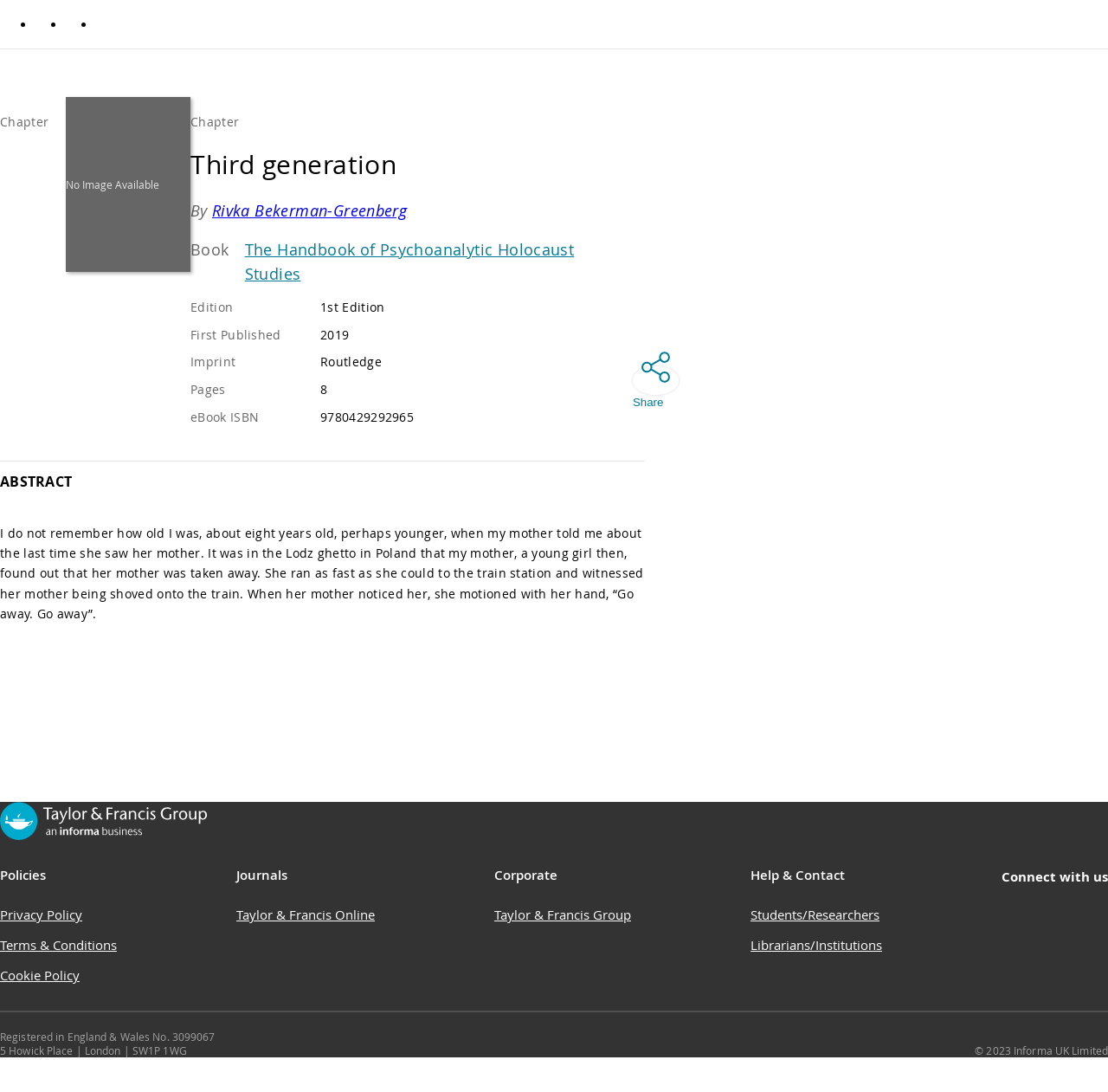What is the edition of the book?
Please answer the question with as much detail as possible using the screenshot.

I found the edition of the book by looking at the text description 'Edition' and its corresponding value '1st Edition'.